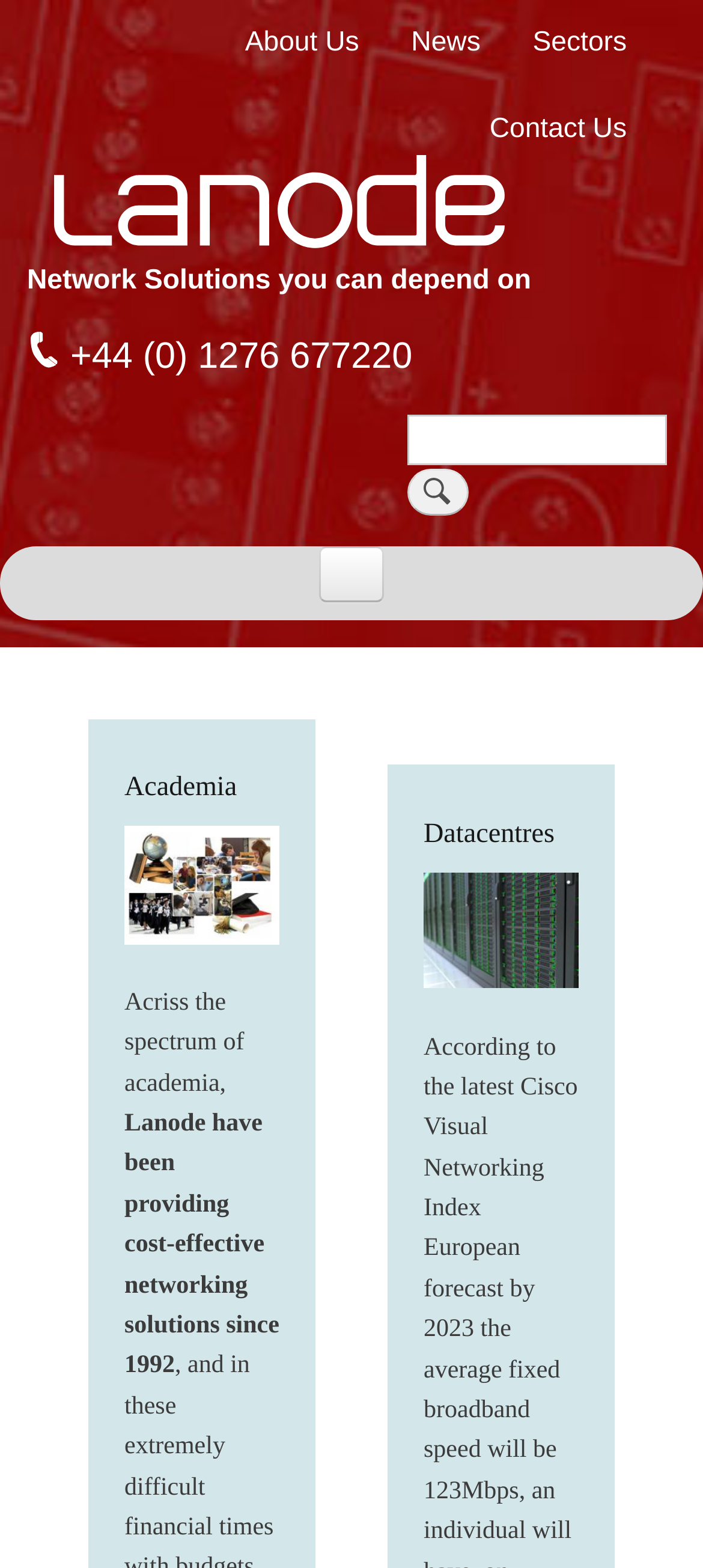Provide a brief response using a word or short phrase to this question:
What is the phone number displayed on the webpage?

+44 (0) 1276 677220